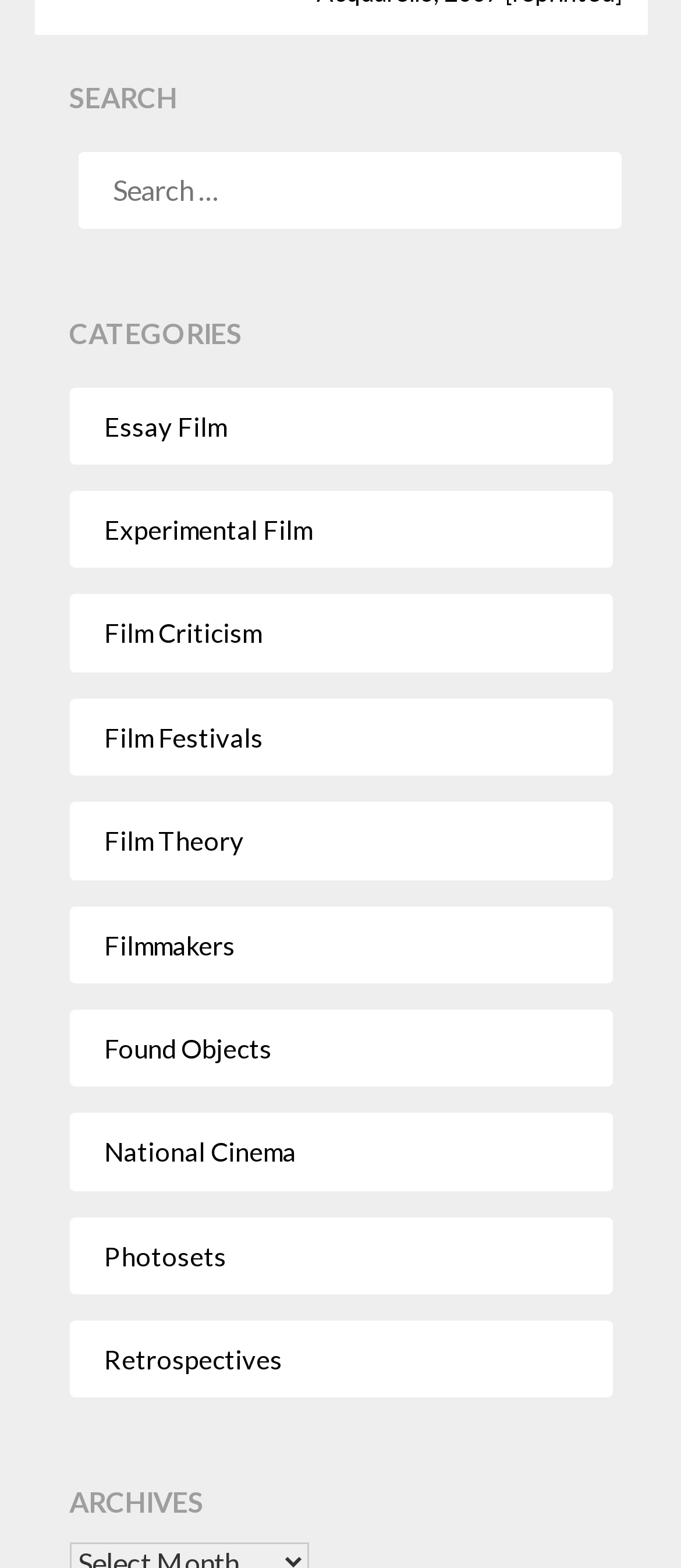Find the bounding box coordinates of the element you need to click on to perform this action: 'browse Film Theory'. The coordinates should be represented by four float values between 0 and 1, in the format [left, top, right, bottom].

[0.153, 0.526, 0.358, 0.546]